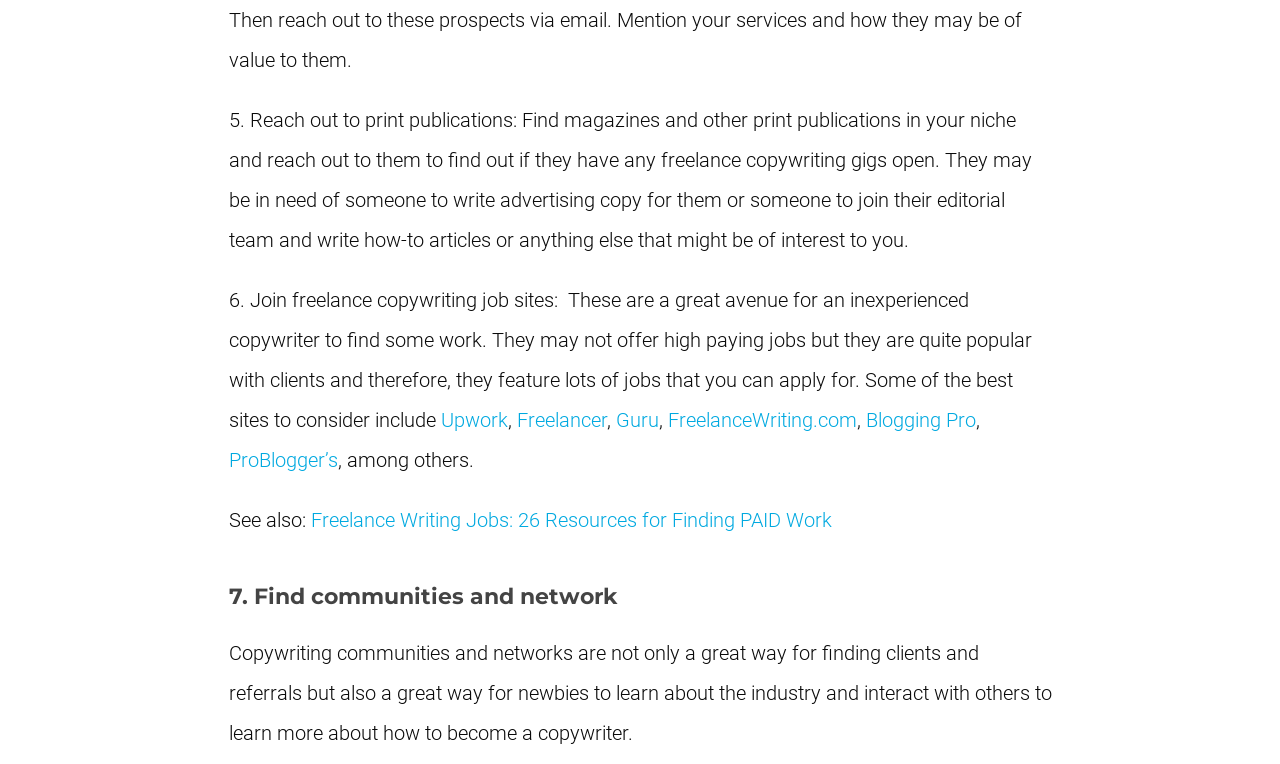Respond to the question below with a single word or phrase:
What is the sixth step to become a copywriter?

Join freelance copywriting job sites